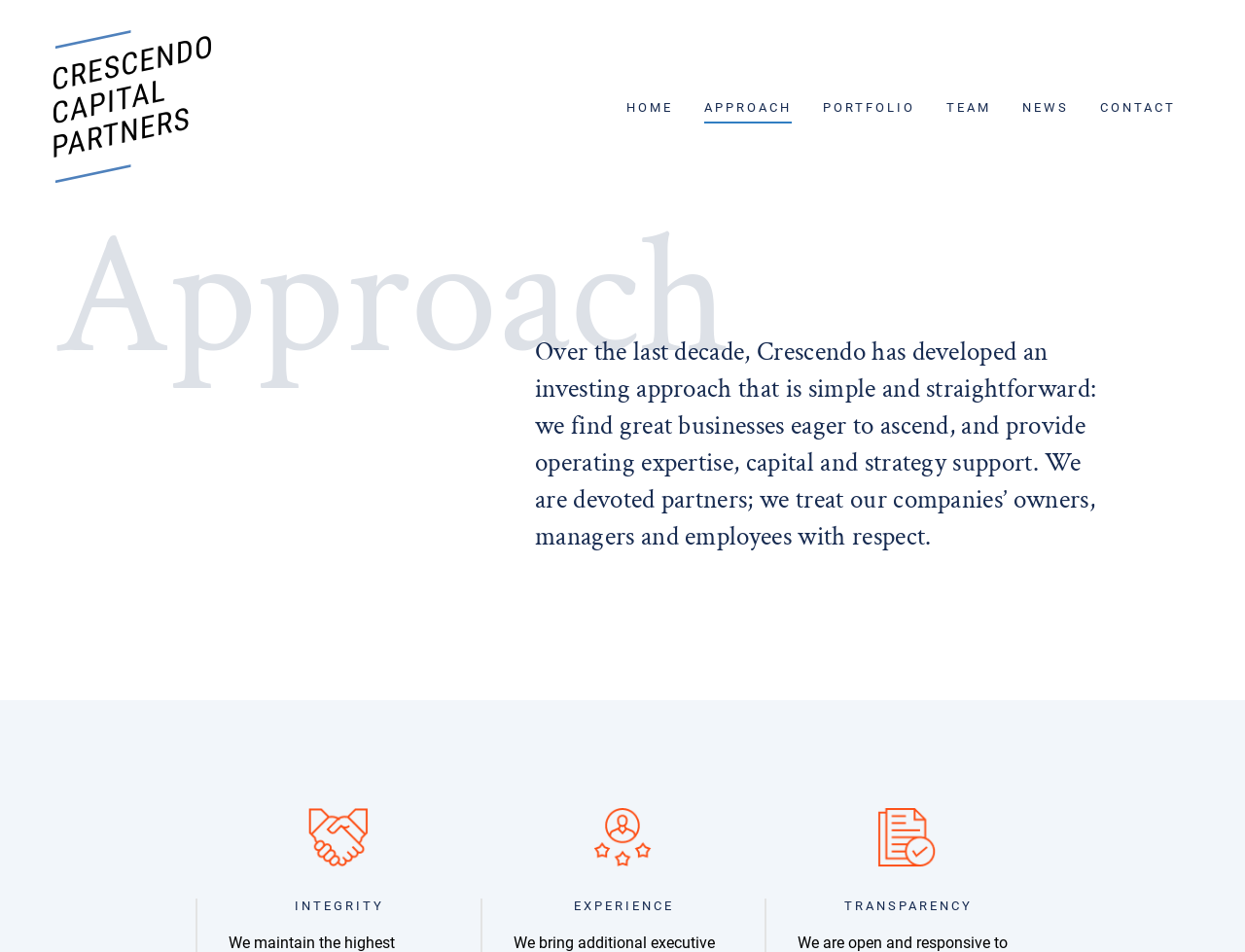Provide a single word or phrase answer to the question: 
How many main navigation links are there?

6